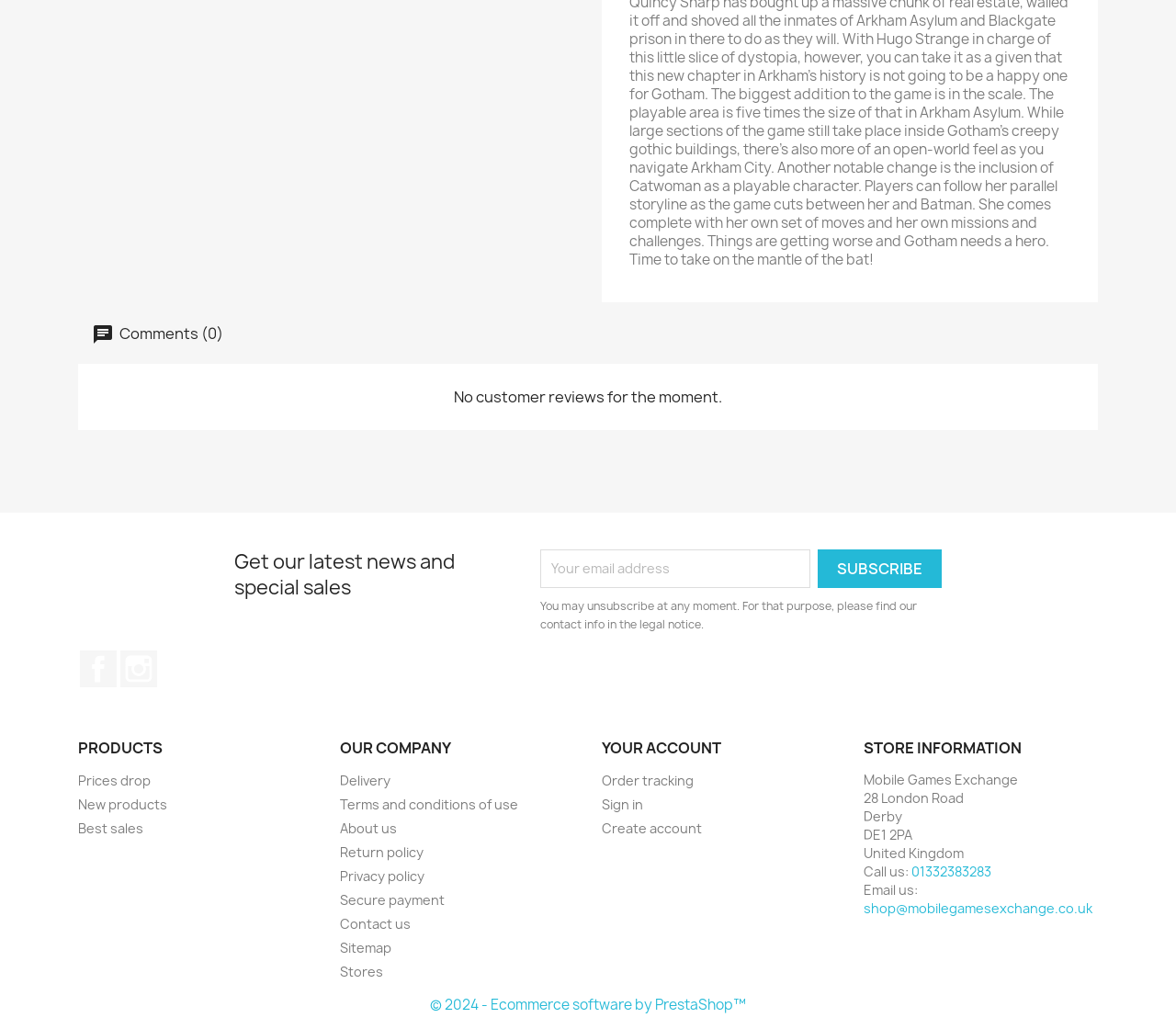Provide a brief response to the question using a single word or phrase: 
What is the company's physical address?

28 London Road, Derby, DE1 2PA